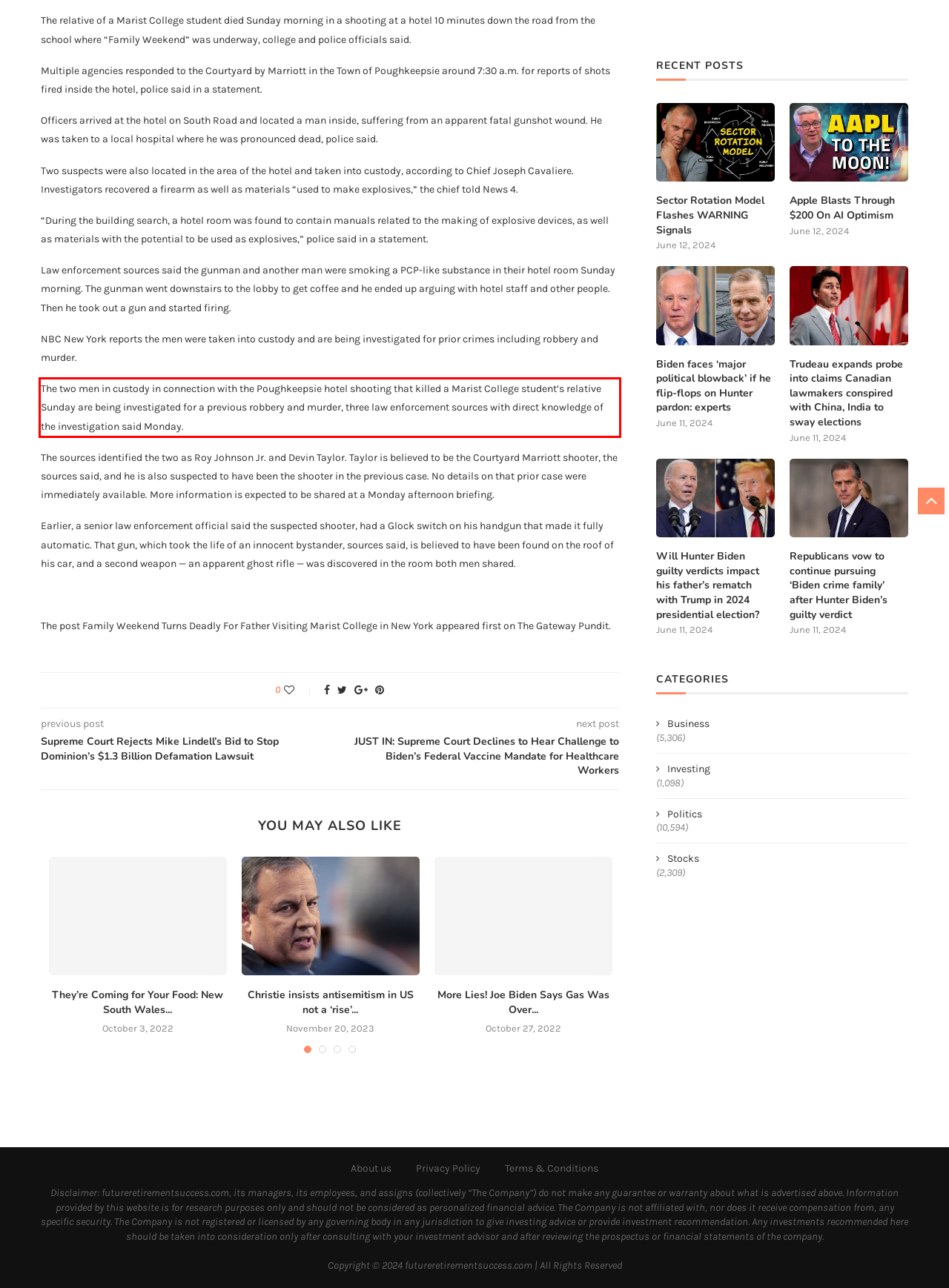The screenshot you have been given contains a UI element surrounded by a red rectangle. Use OCR to read and extract the text inside this red rectangle.

The two men in custody in connection with the Poughkeepsie hotel shooting that killed a Marist College student’s relative Sunday are being investigated for a previous robbery and murder, three law enforcement sources with direct knowledge of the investigation said Monday.